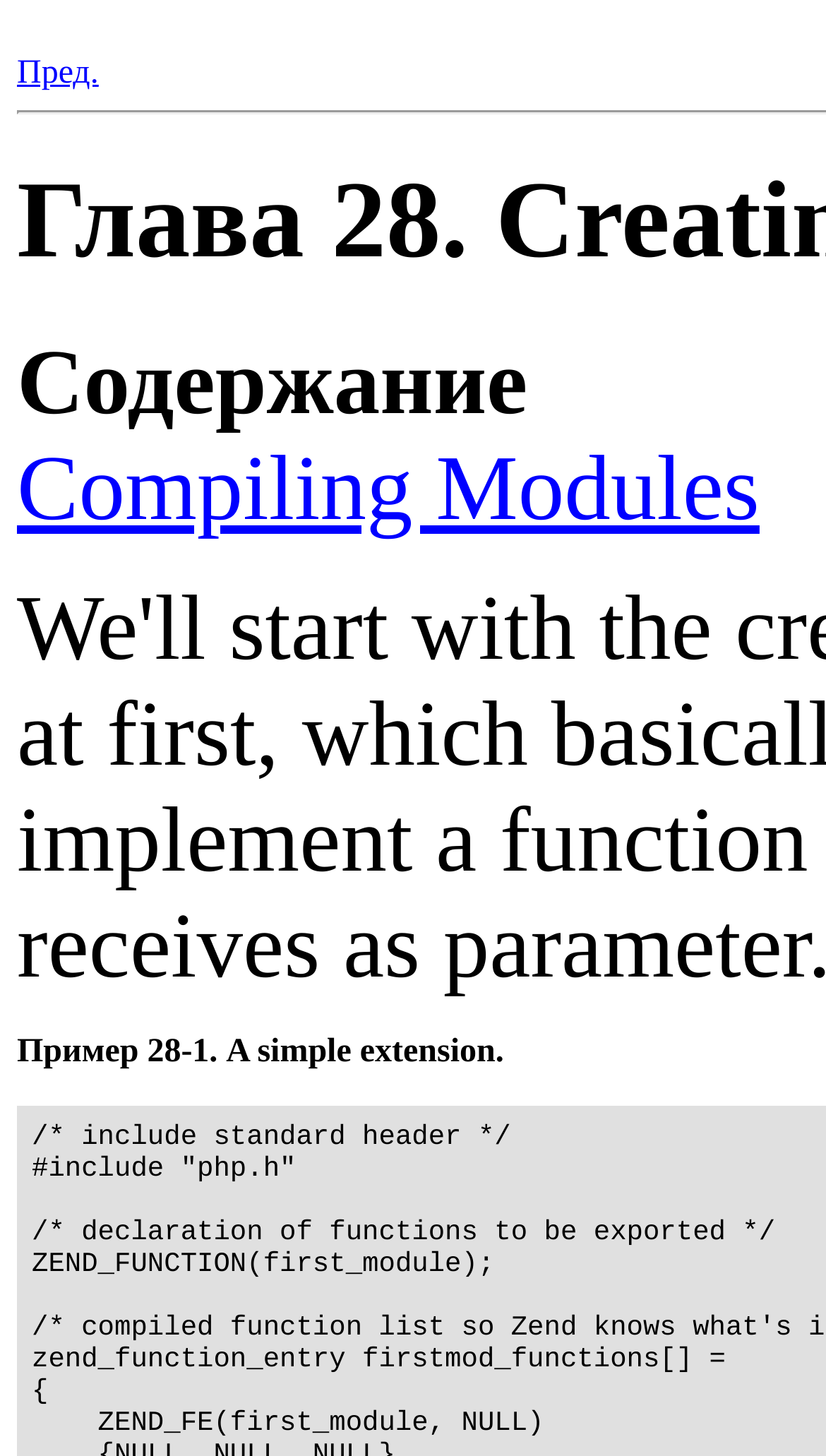Please extract and provide the main headline of the webpage.

Глава 28. Creating Extensions